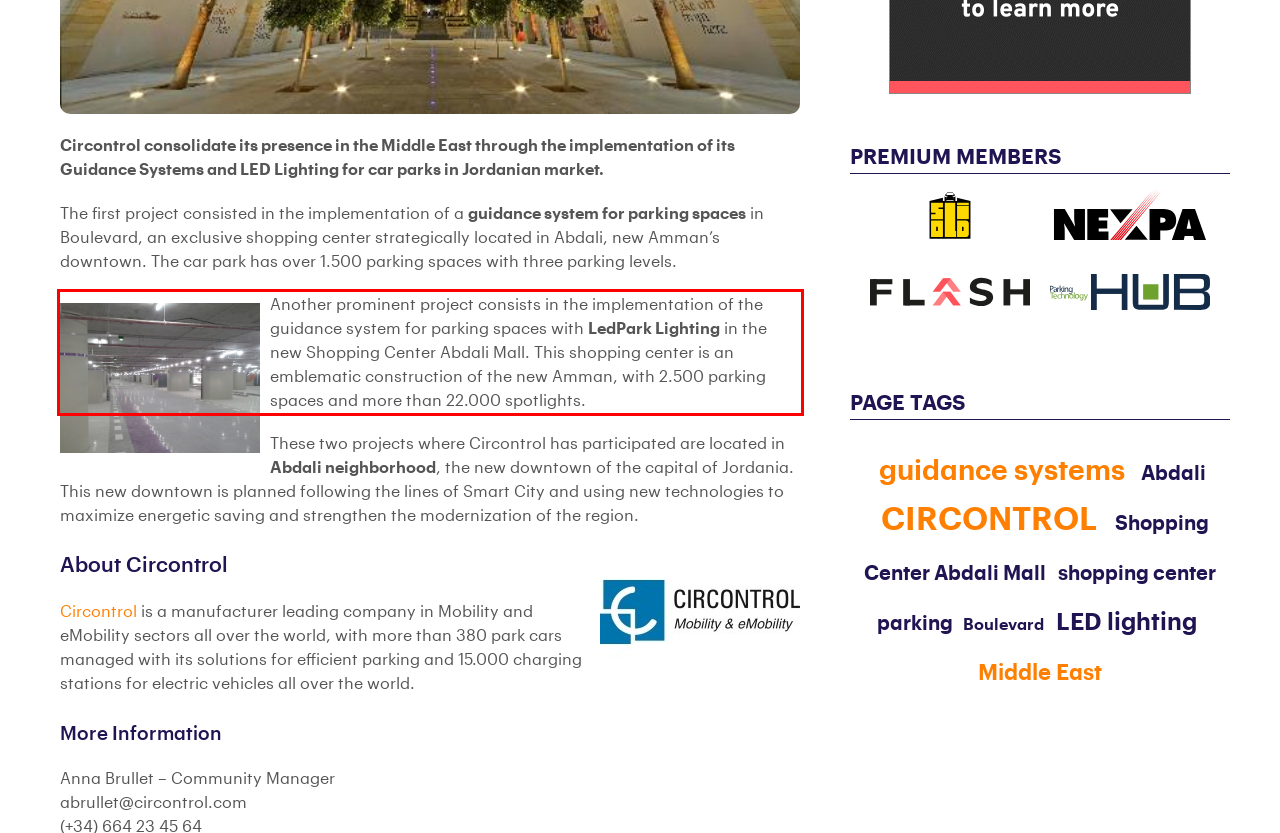Examine the webpage screenshot, find the red bounding box, and extract the text content within this marked area.

Another prominent project consists in the implementation of the guidance system for parking spaces with LedPark Lighting in the new Shopping Center Abdali Mall. This shopping center is an emblematic construction of the new Amman, with 2.500 parking spaces and more than 22.000 spotlights.